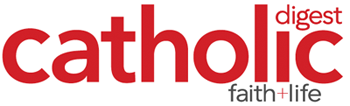What is written below the main logo?
Utilize the information in the image to give a detailed answer to the question.

The main logo of 'Catholic Digest' features the word 'catholic' in bold red letters, accompanied by the smaller text 'digest' below it in a lighter shade, indicating the publication's name.